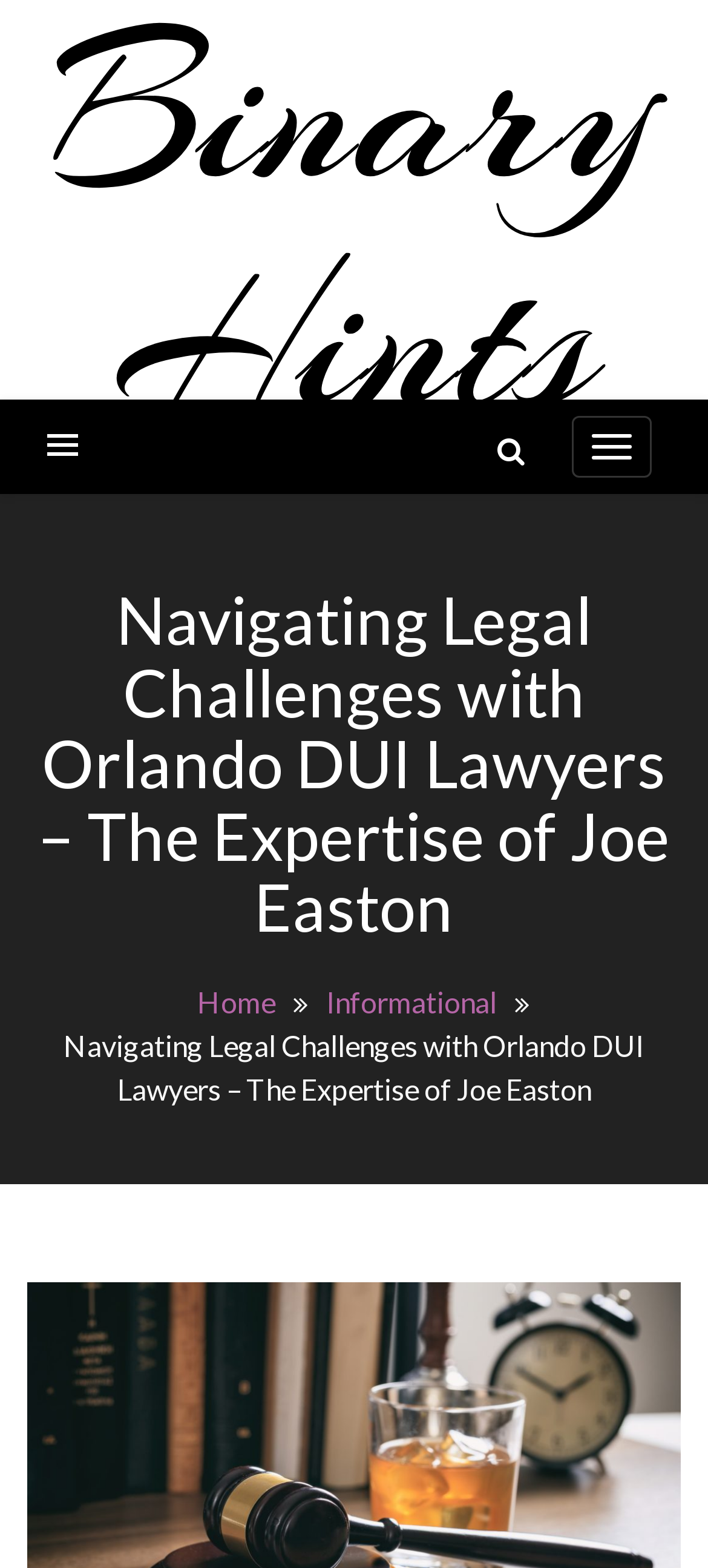Respond to the following question with a brief word or phrase:
What is the location of the lawyers mentioned on this webpage?

Orlando